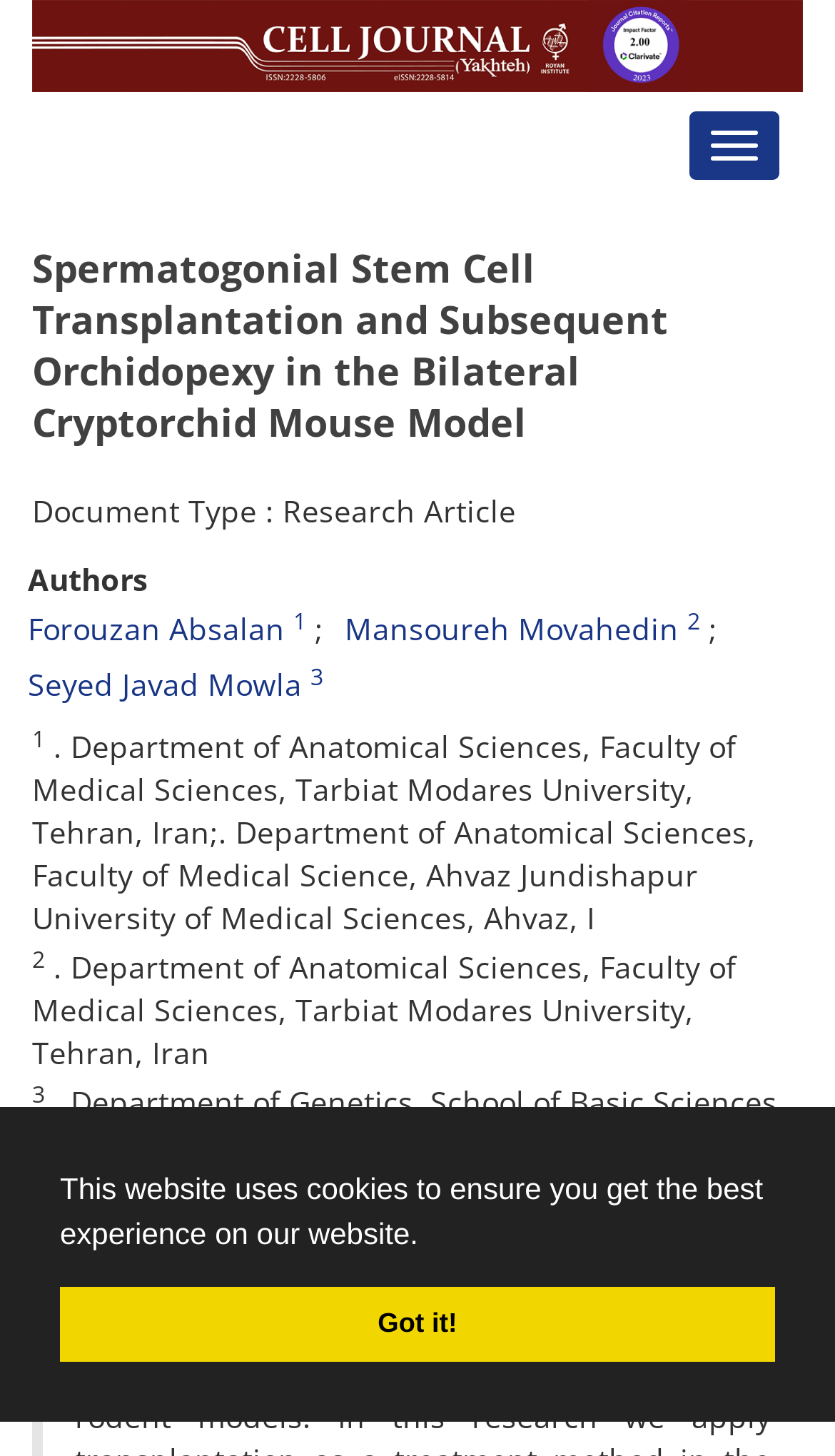How many authors are listed in this article?
Look at the image and respond with a single word or a short phrase.

3